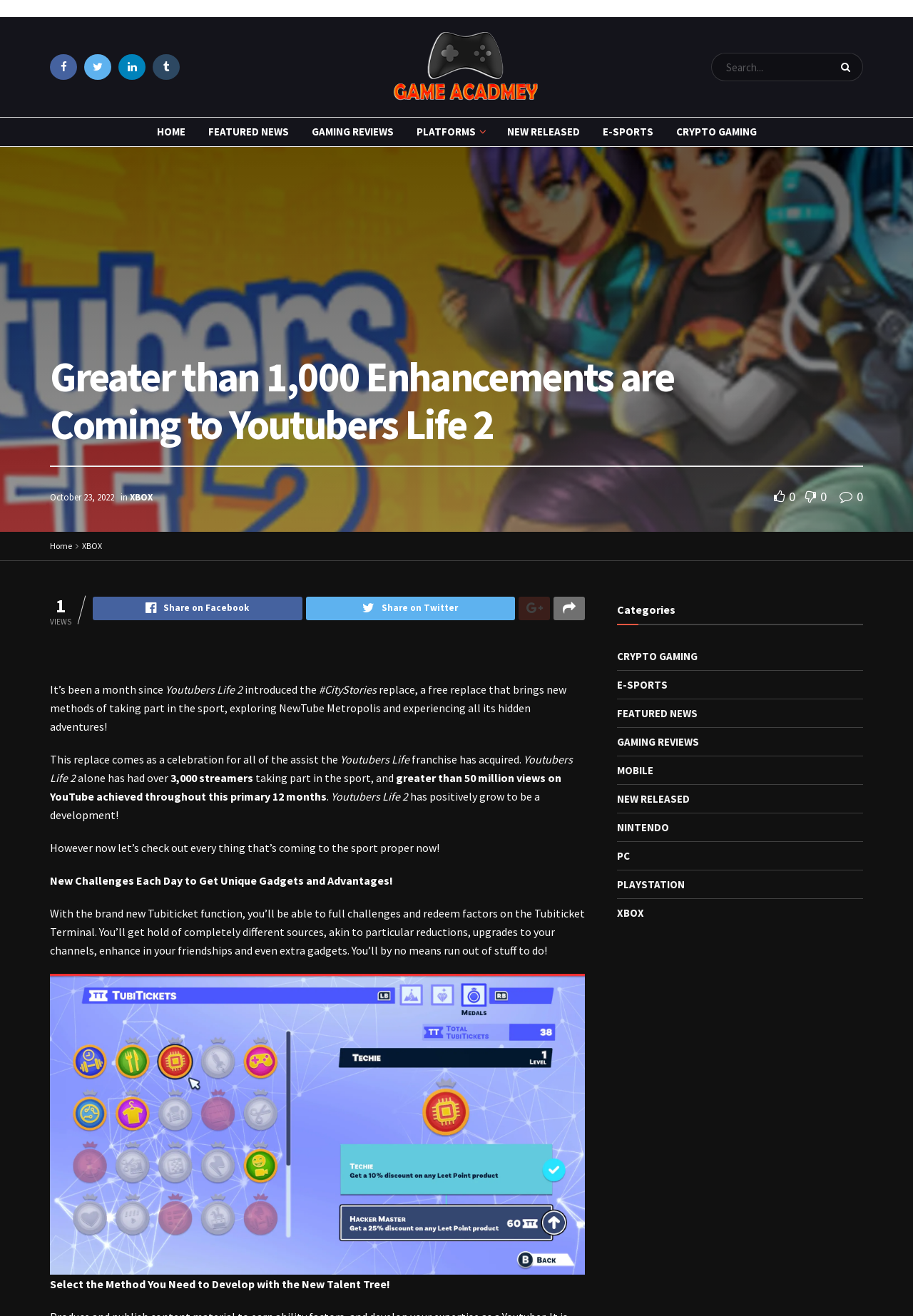What is the name of the new feature introduced in the game?
Using the details shown in the screenshot, provide a comprehensive answer to the question.

The webpage mentions a new feature called 'Tubiticket' which allows players to complete challenges and redeem points.